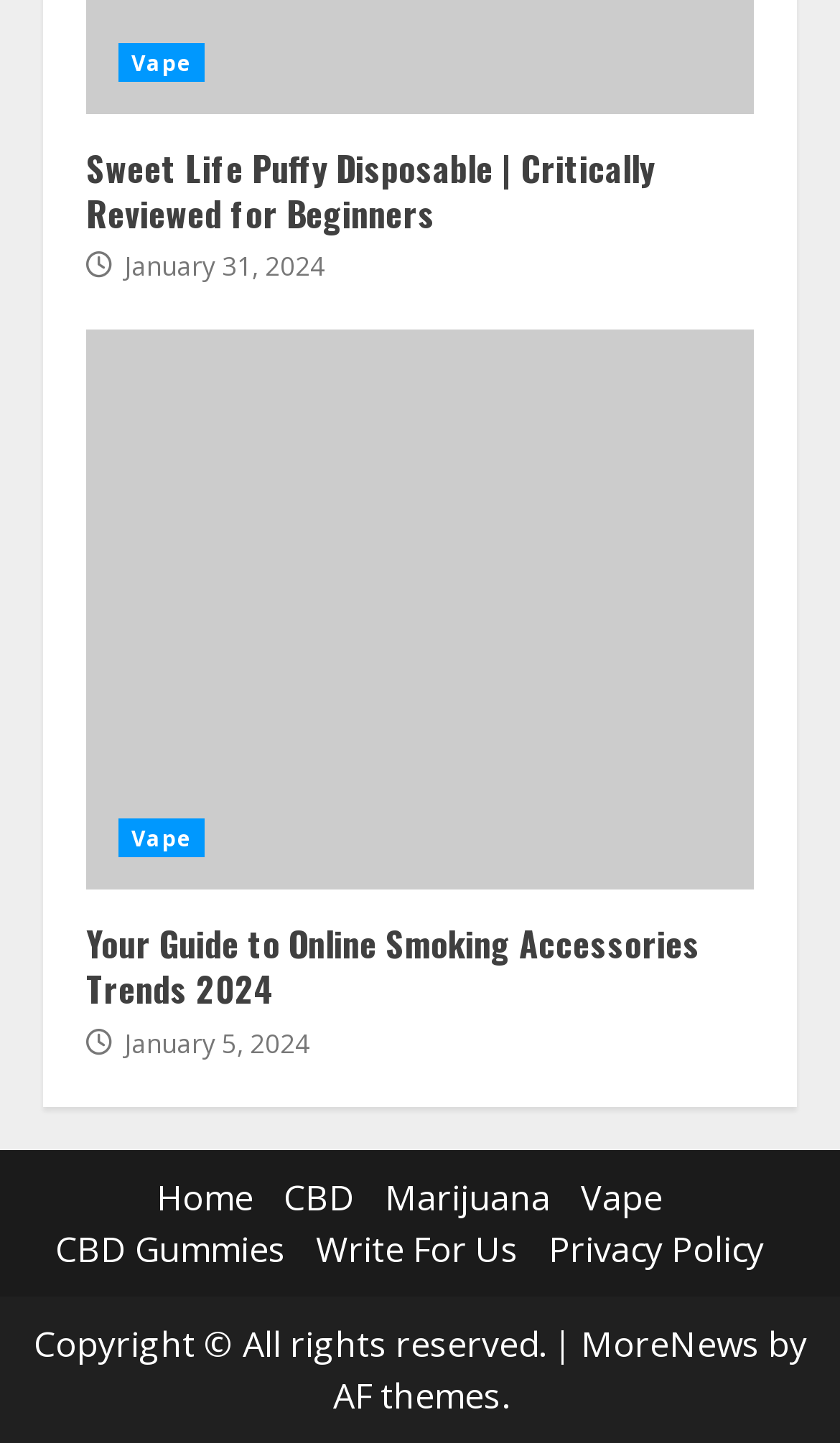Answer the following inquiry with a single word or phrase:
What is the copyright information at the bottom of the webpage?

Copyright © All rights reserved.